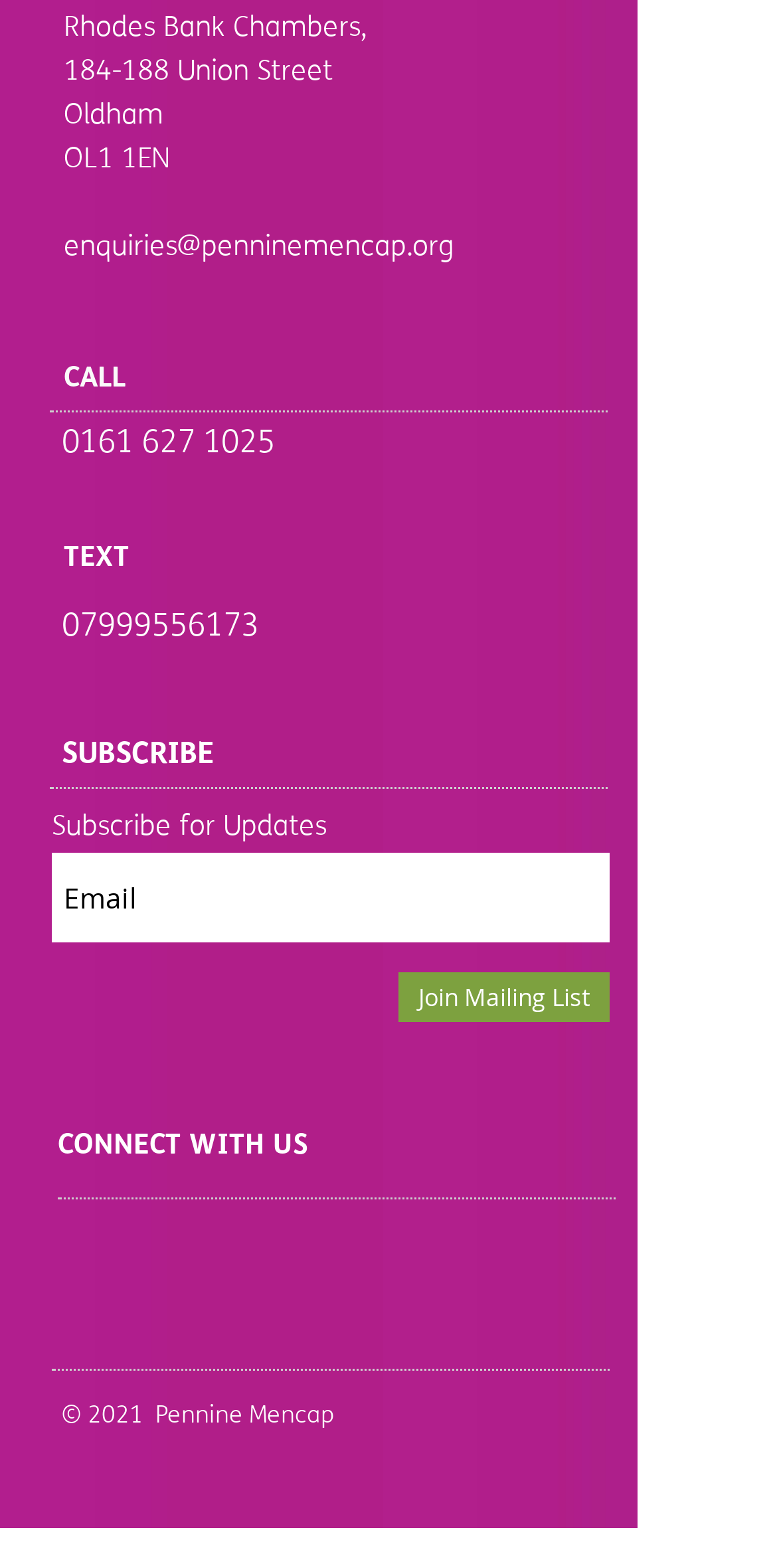Based on the image, provide a detailed and complete answer to the question: 
What social media platforms does Pennine Mencap have?

I found the social media platforms by looking at the list of links at the bottom of the page, which are labeled as a 'Social Bar'.